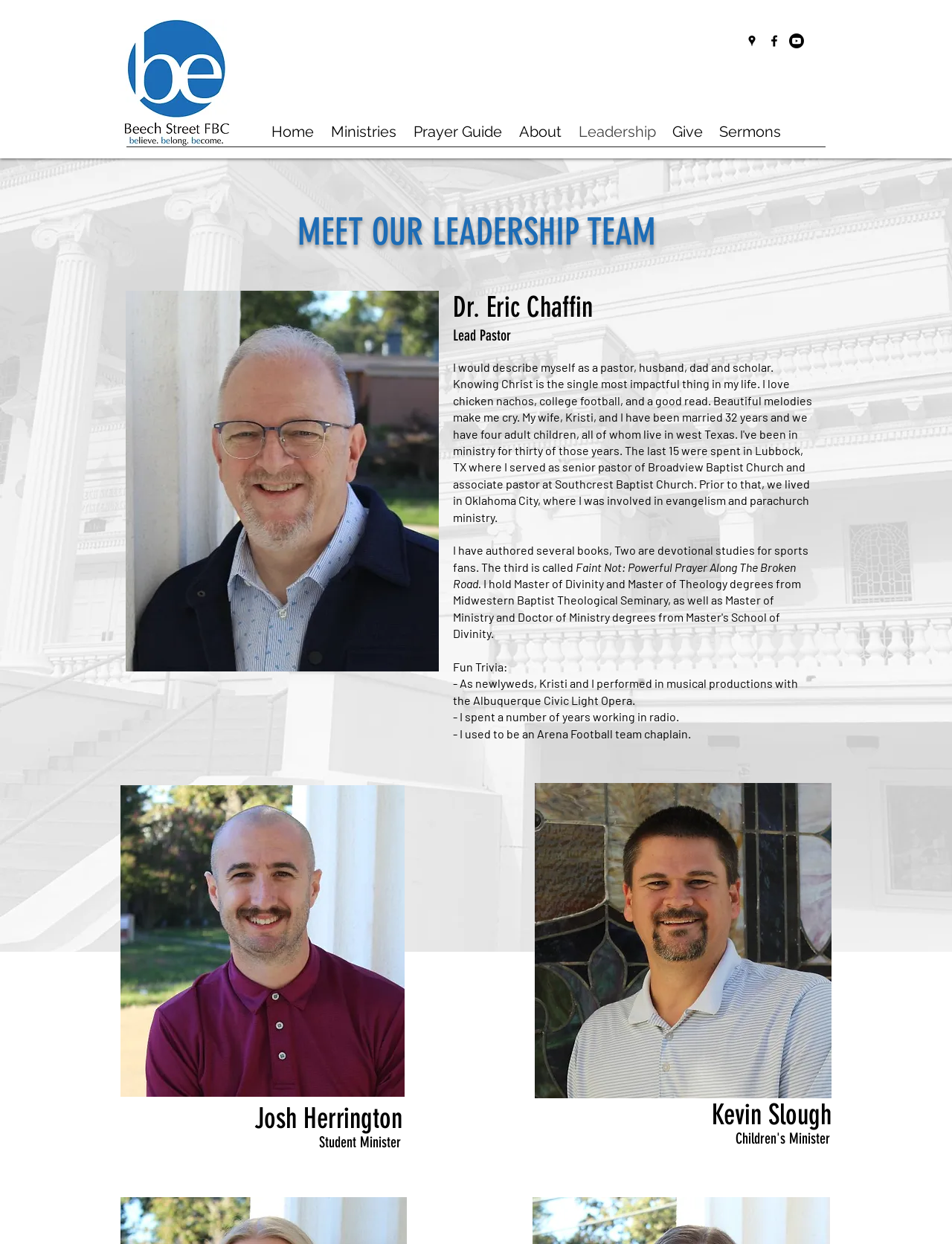Using a single word or phrase, answer the following question: 
Who is the Lead Pastor?

Dr. Eric Chaffin